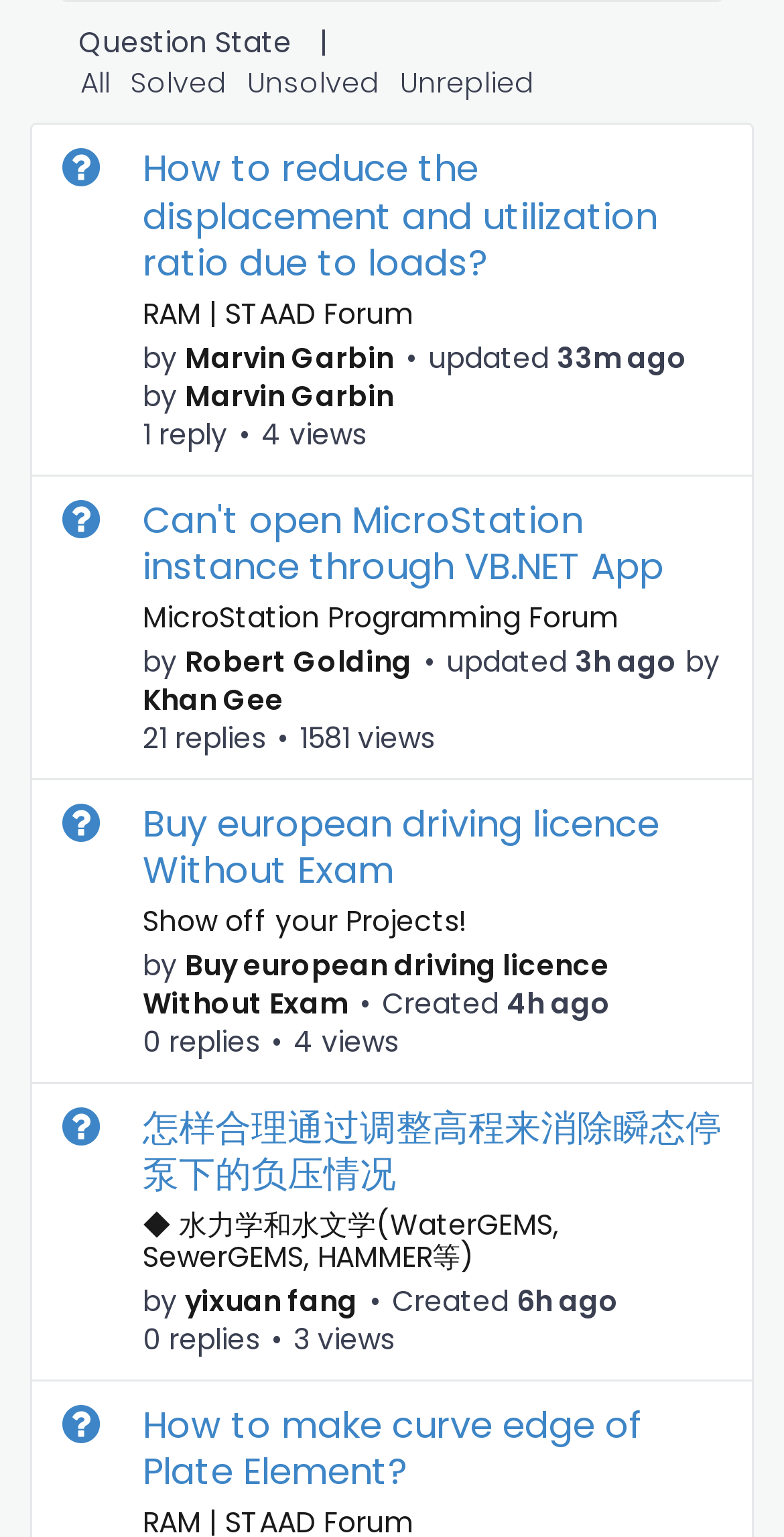Predict the bounding box coordinates of the area that should be clicked to accomplish the following instruction: "send an email to sales". The bounding box coordinates should consist of four float numbers between 0 and 1, i.e., [left, top, right, bottom].

None